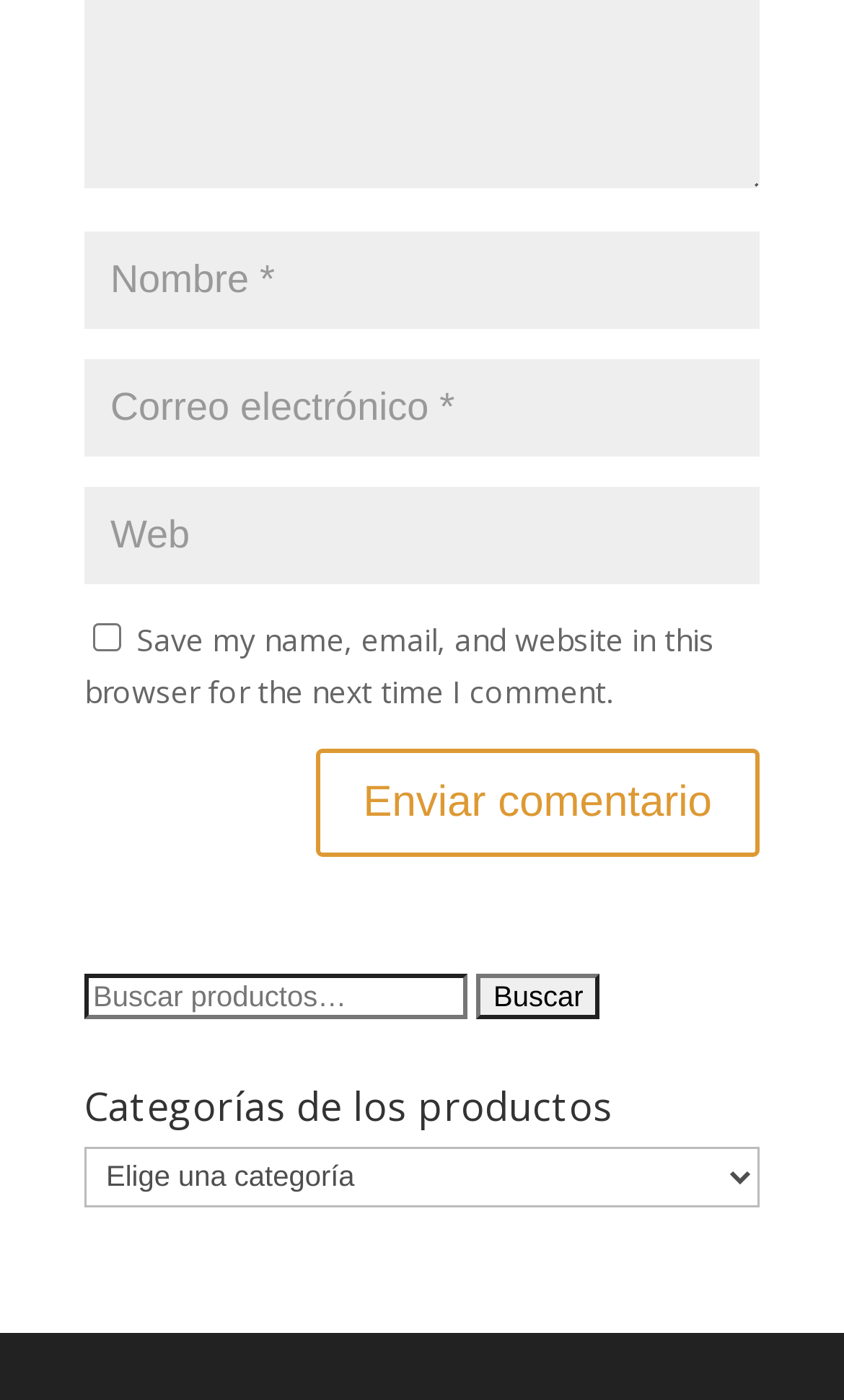Please find the bounding box coordinates of the element that you should click to achieve the following instruction: "Input your email". The coordinates should be presented as four float numbers between 0 and 1: [left, top, right, bottom].

[0.1, 0.257, 0.9, 0.327]